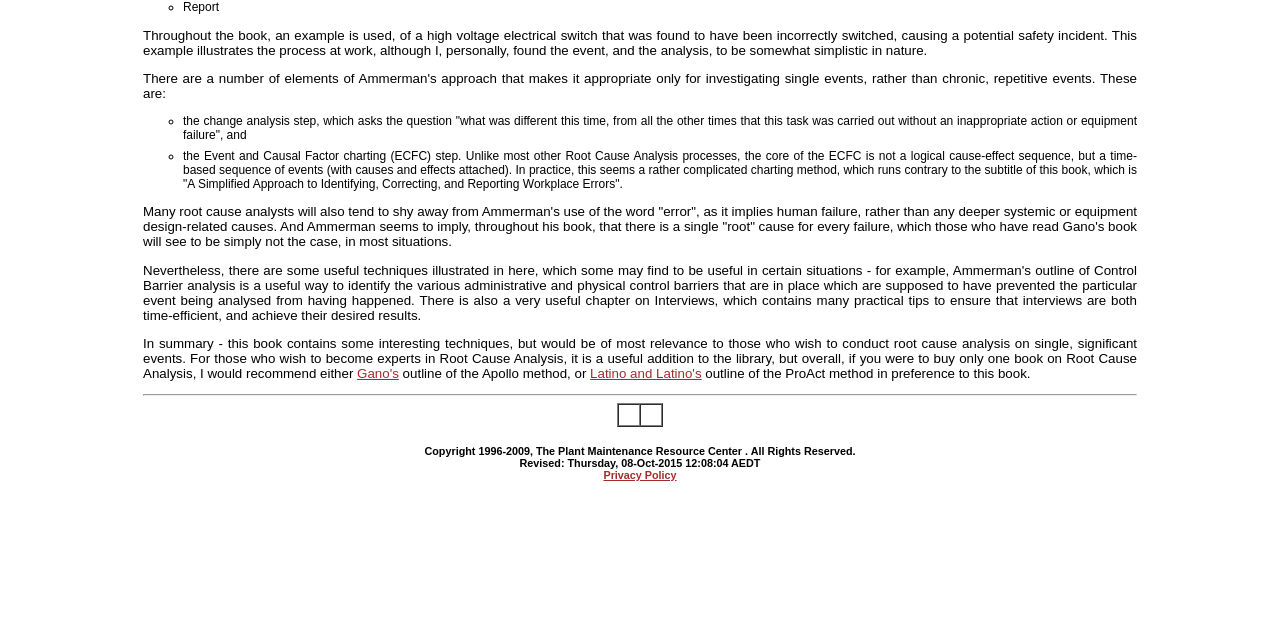Identify the bounding box for the described UI element. Provide the coordinates in (top-left x, top-left y, bottom-right x, bottom-right y) format with values ranging from 0 to 1: Privacy Policy

[0.471, 0.733, 0.529, 0.751]